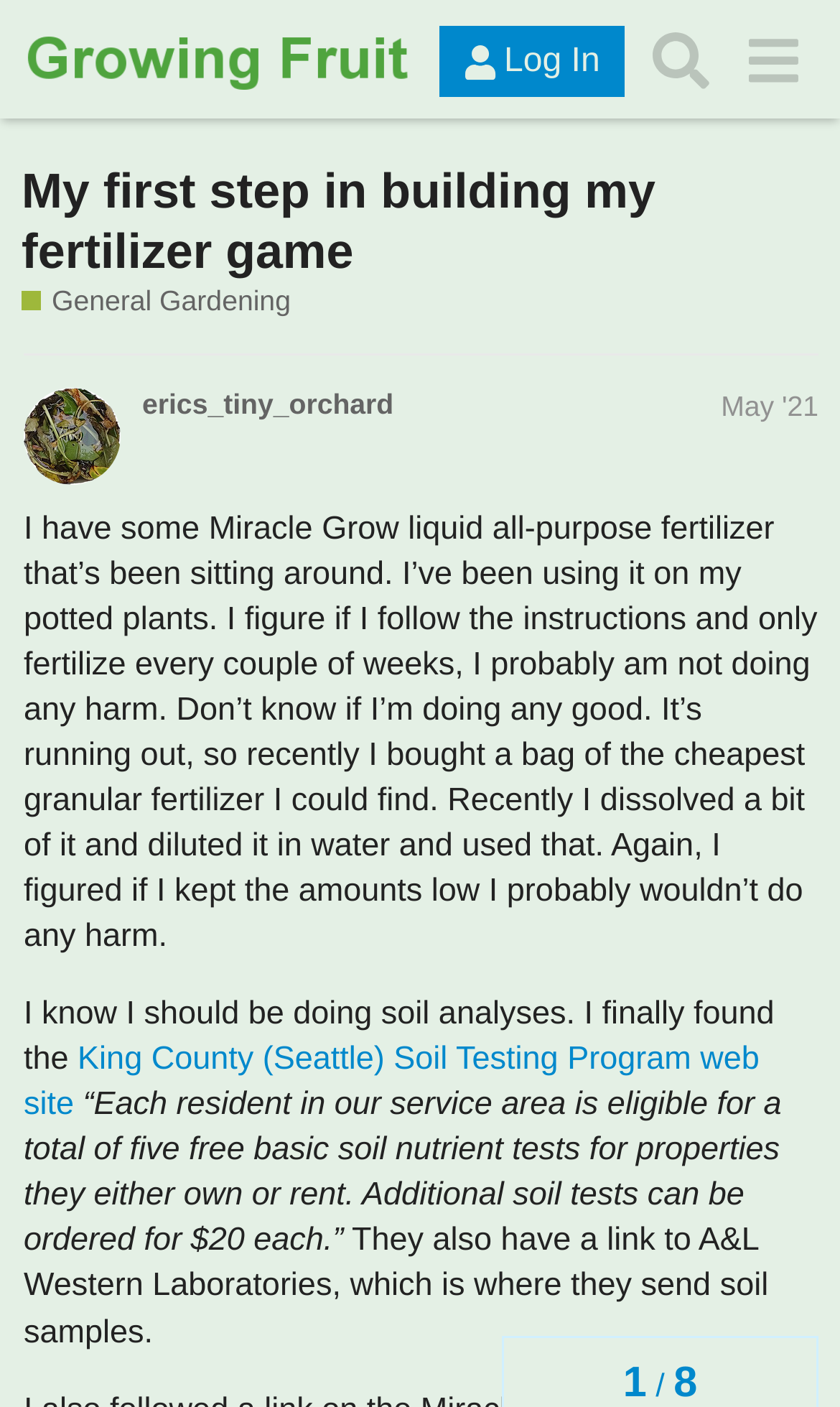What is the topic of the discussion?
Answer with a single word or short phrase according to what you see in the image.

General Gardening